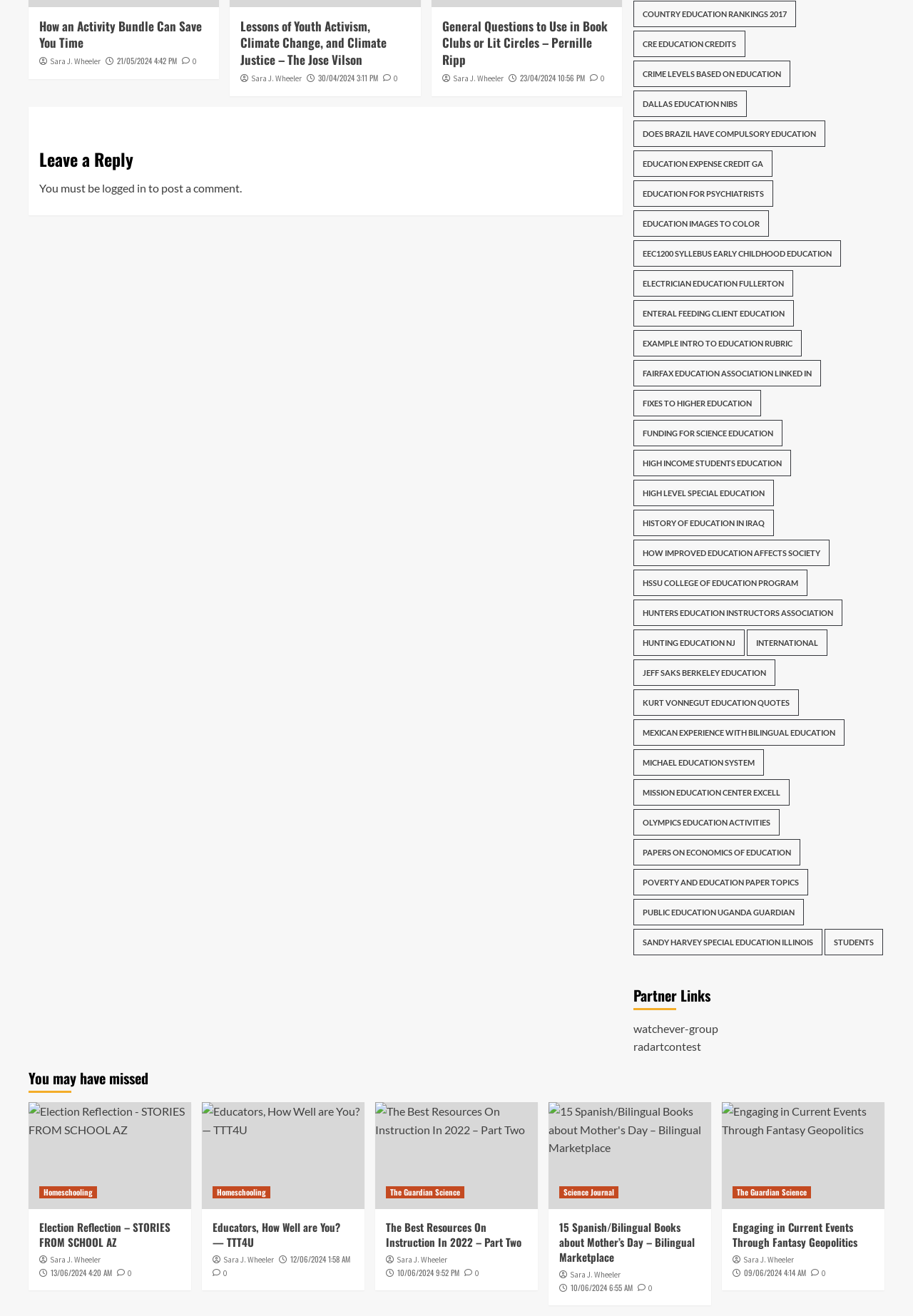Determine the bounding box coordinates for the UI element matching this description: "Enteral Feeding Client Education".

[0.693, 0.228, 0.869, 0.248]